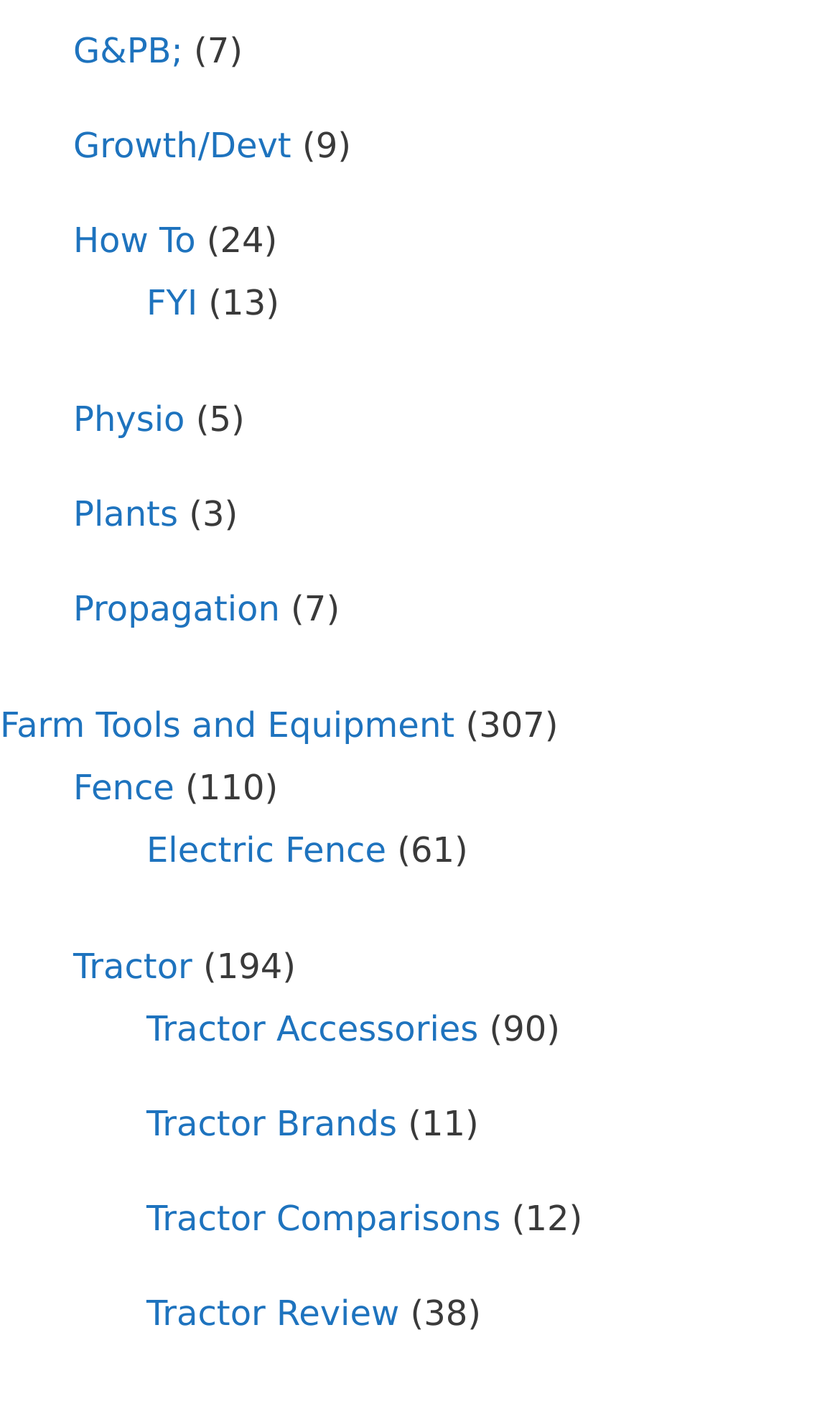What is the topic of the link with the most StaticText count?
Look at the screenshot and respond with a single word or phrase.

Farm Tools and Equipment